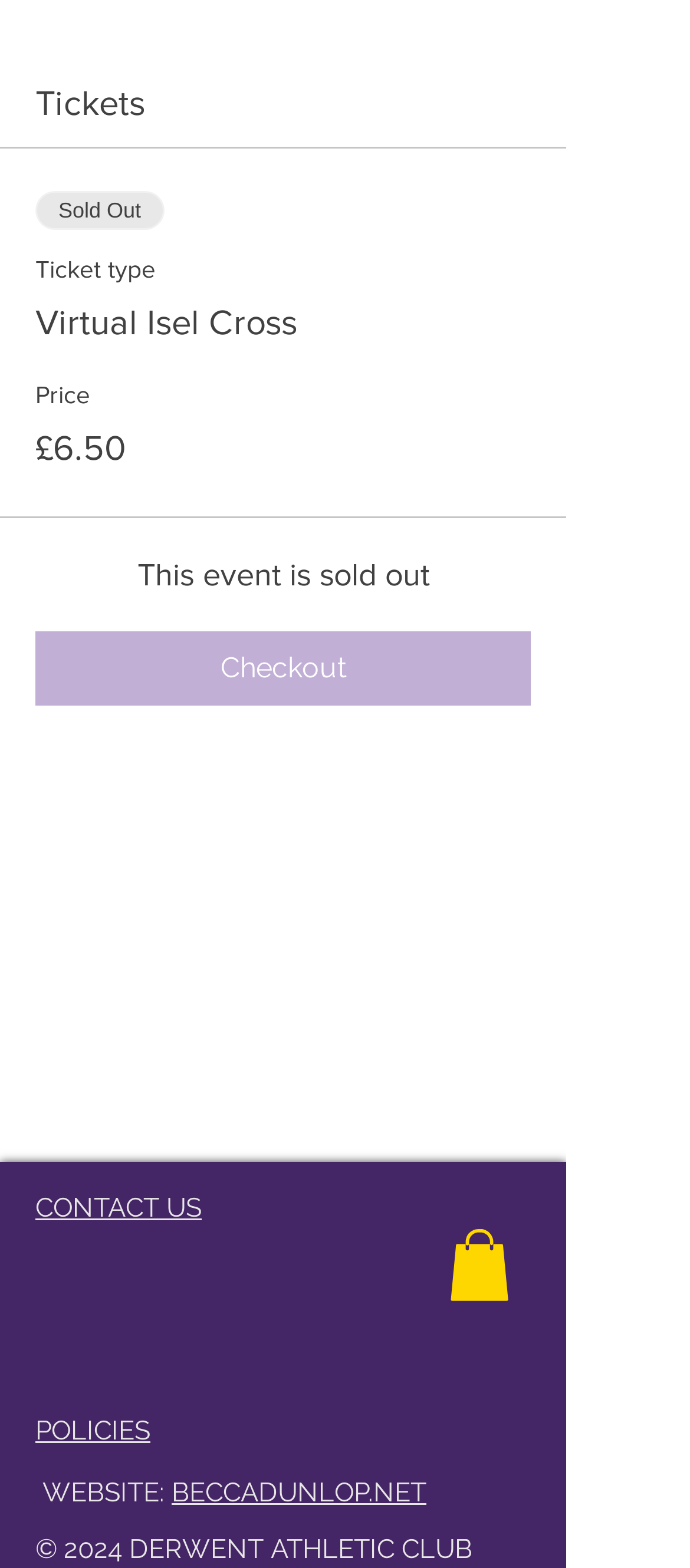Provide a one-word or short-phrase answer to the question:
What social media platforms are available?

Instagram, Facebook, Twitter